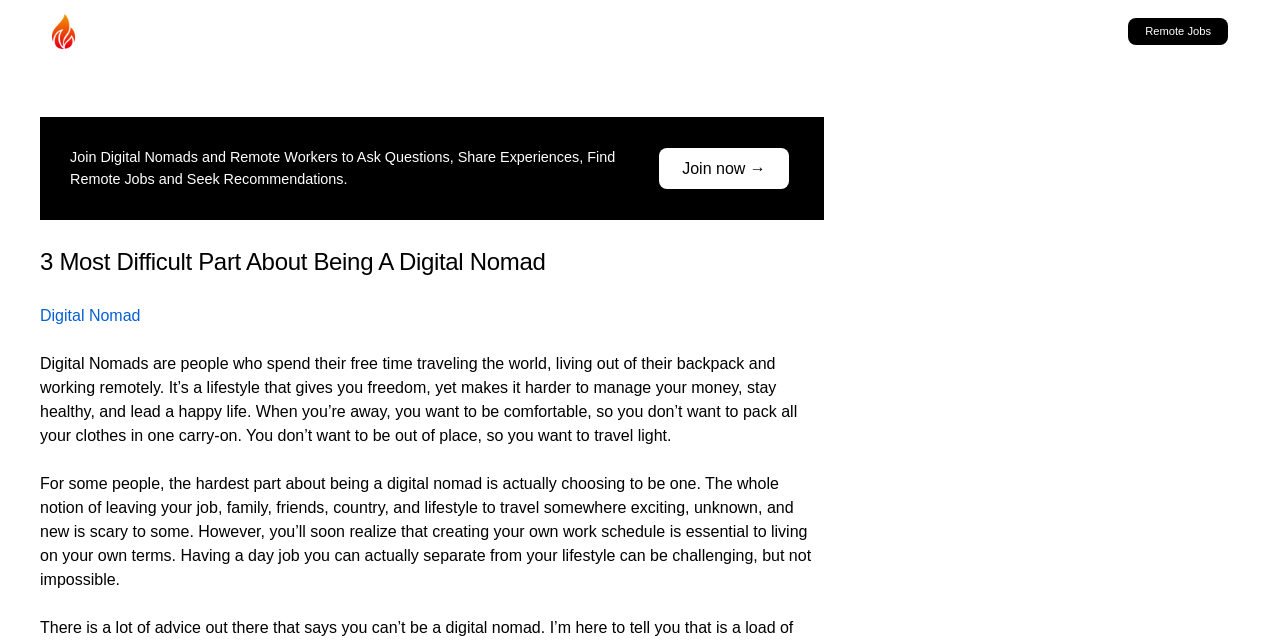Respond to the question with just a single word or phrase: 
What is a digital nomad?

Person traveling and working remotely